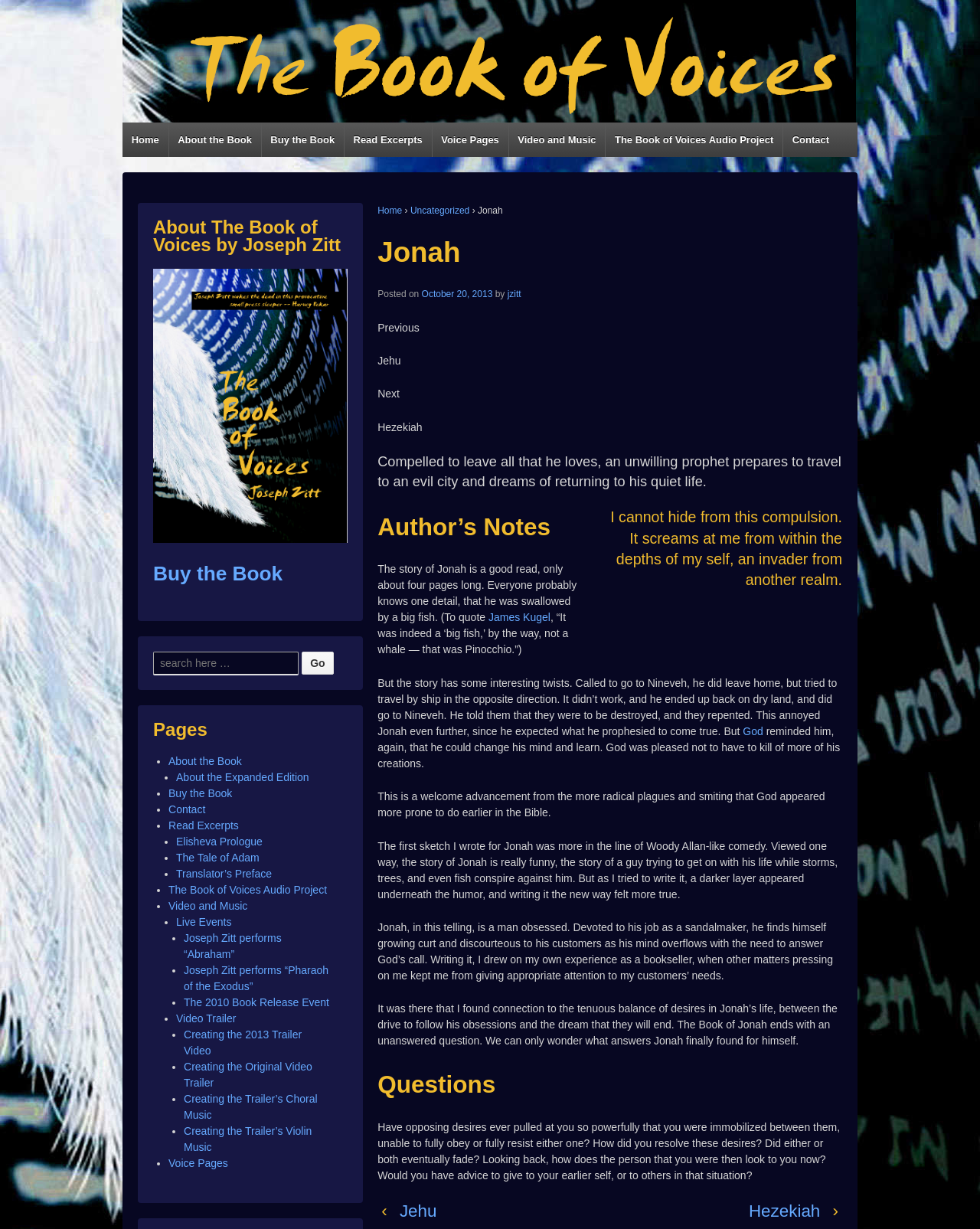Identify the bounding box of the HTML element described here: "Strategies That Won". Provide the coordinates as four float numbers between 0 and 1: [left, top, right, bottom].

None